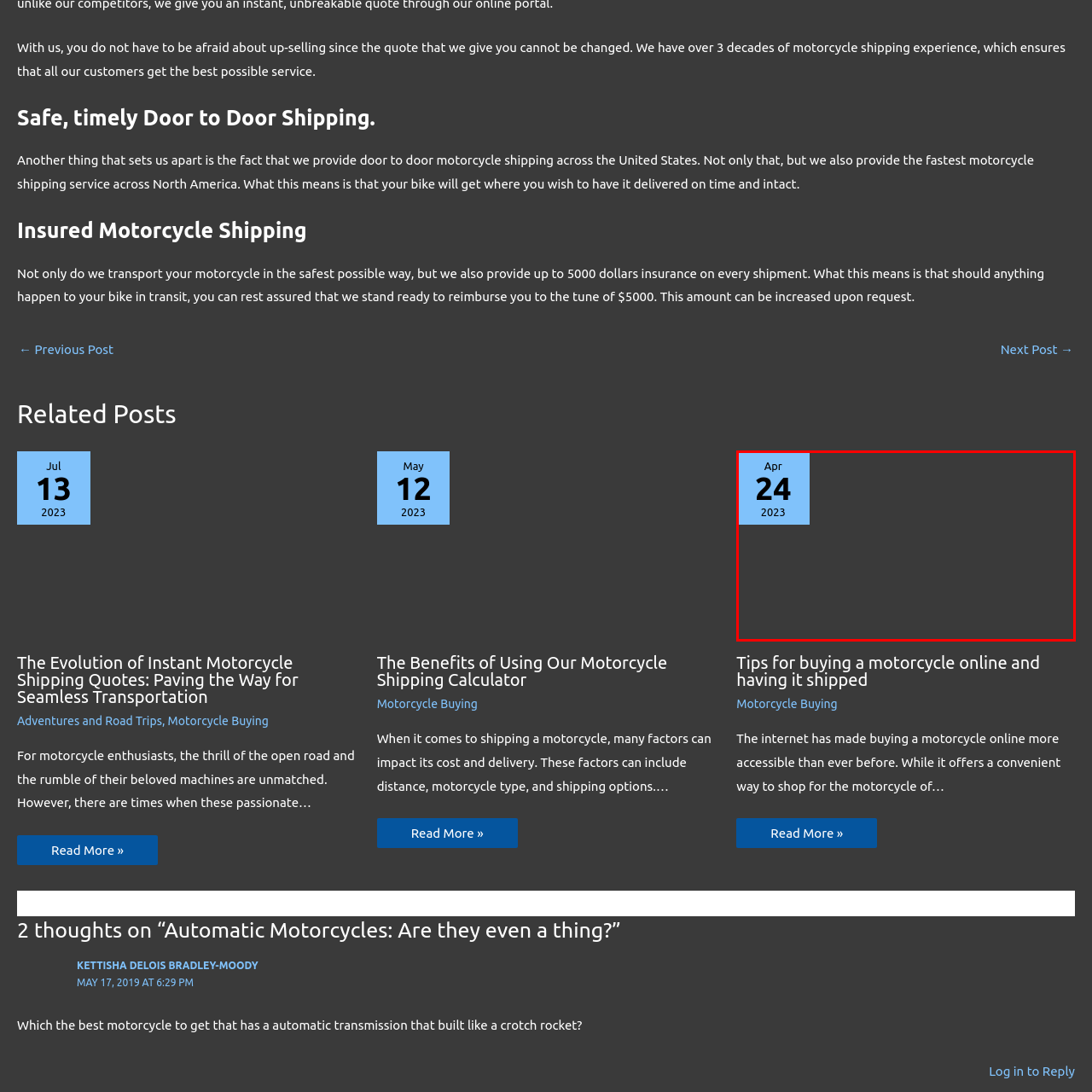Focus on the image confined within the red boundary and provide a single word or phrase in response to the question:
Is the calendar's design modern?

Yes